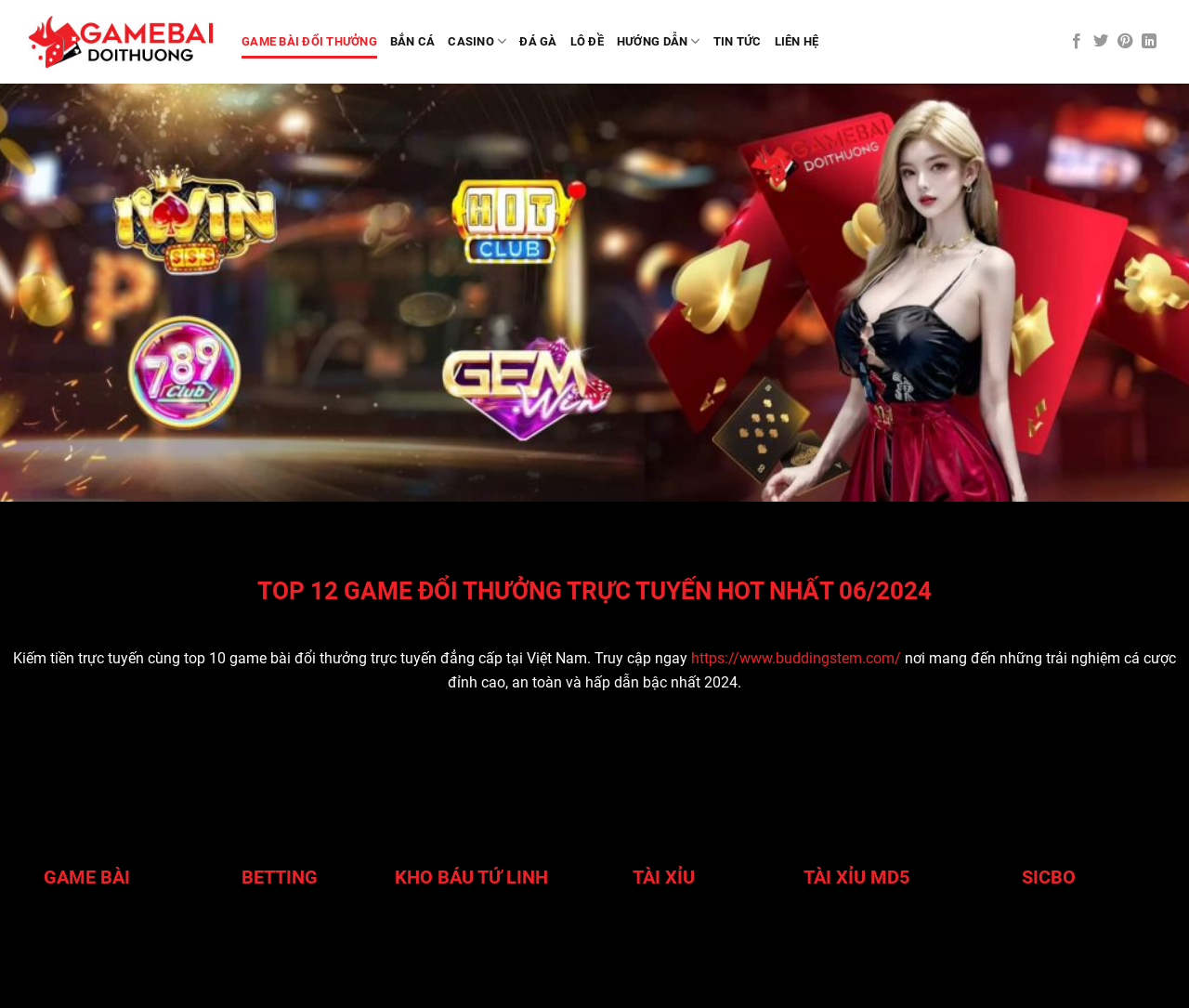Please find the main title text of this webpage.

TOP 10 GAME BÀI ĐỔI THƯỞNG UY TÍN - ĐẲNG CẤP NHẤT